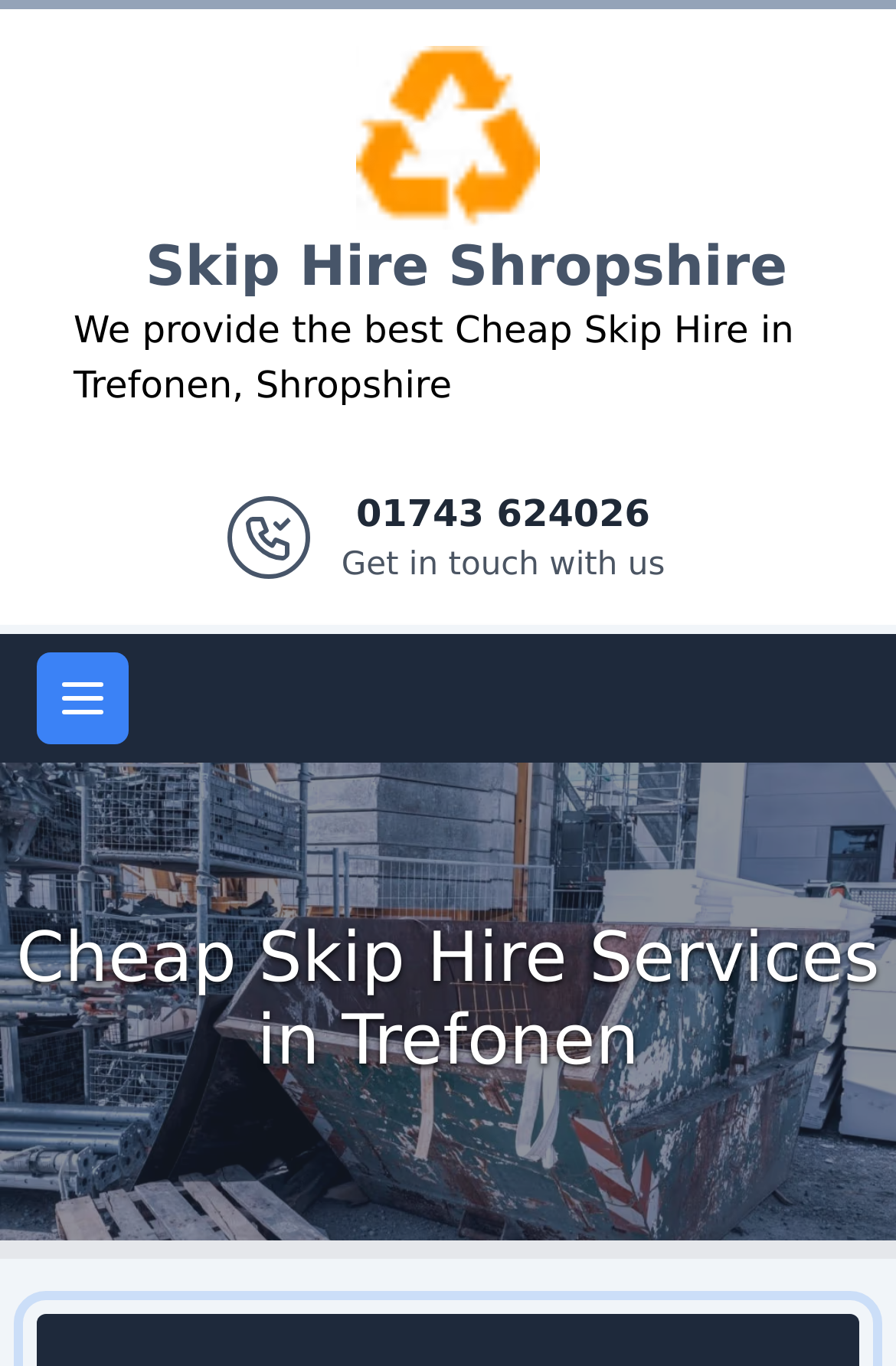Provide a short, one-word or phrase answer to the question below:
What is the phone number to get in touch with Skip Hire Shropshire?

01743 624026